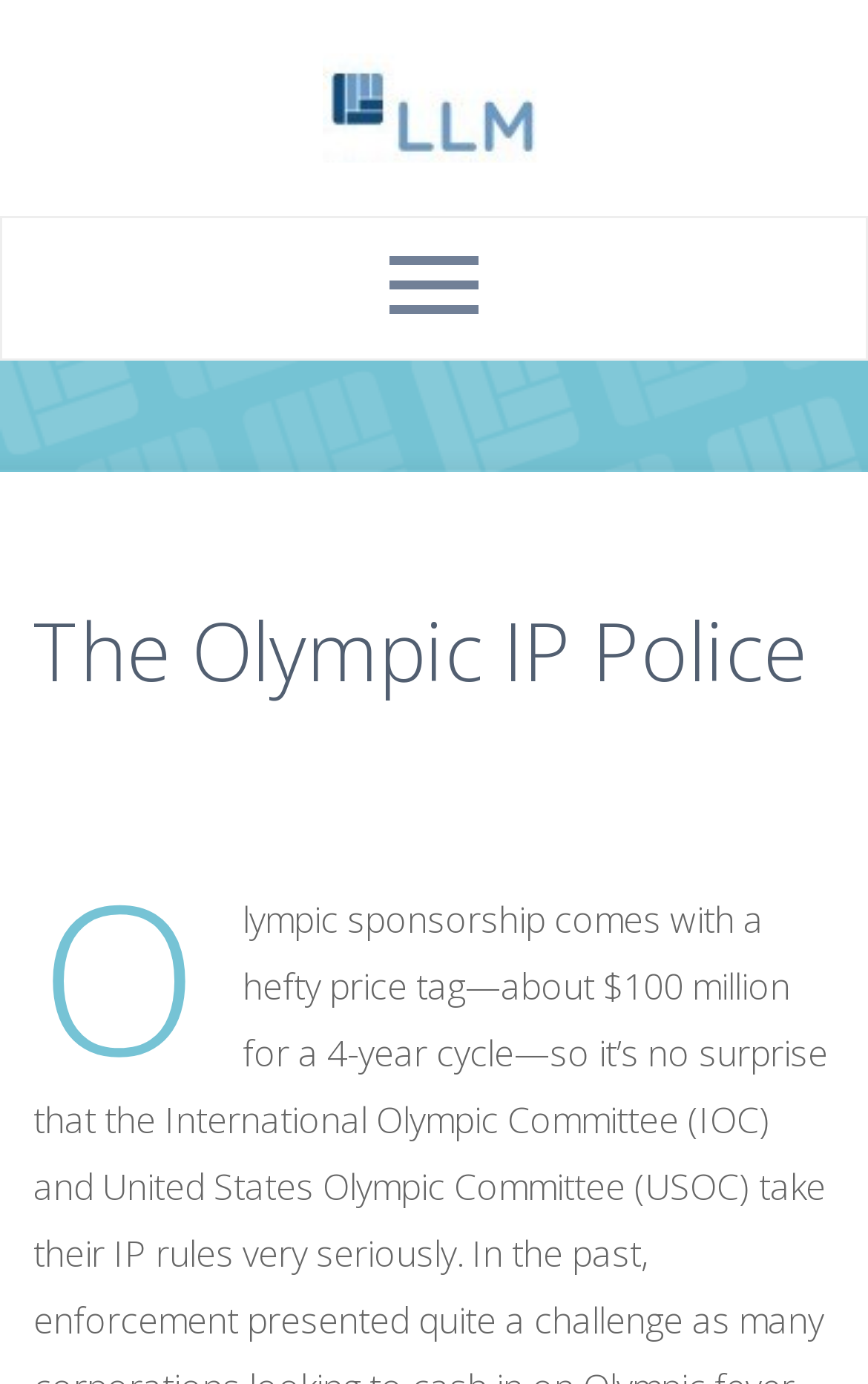Identify the main title of the webpage and generate its text content.

The Olympic IP Police